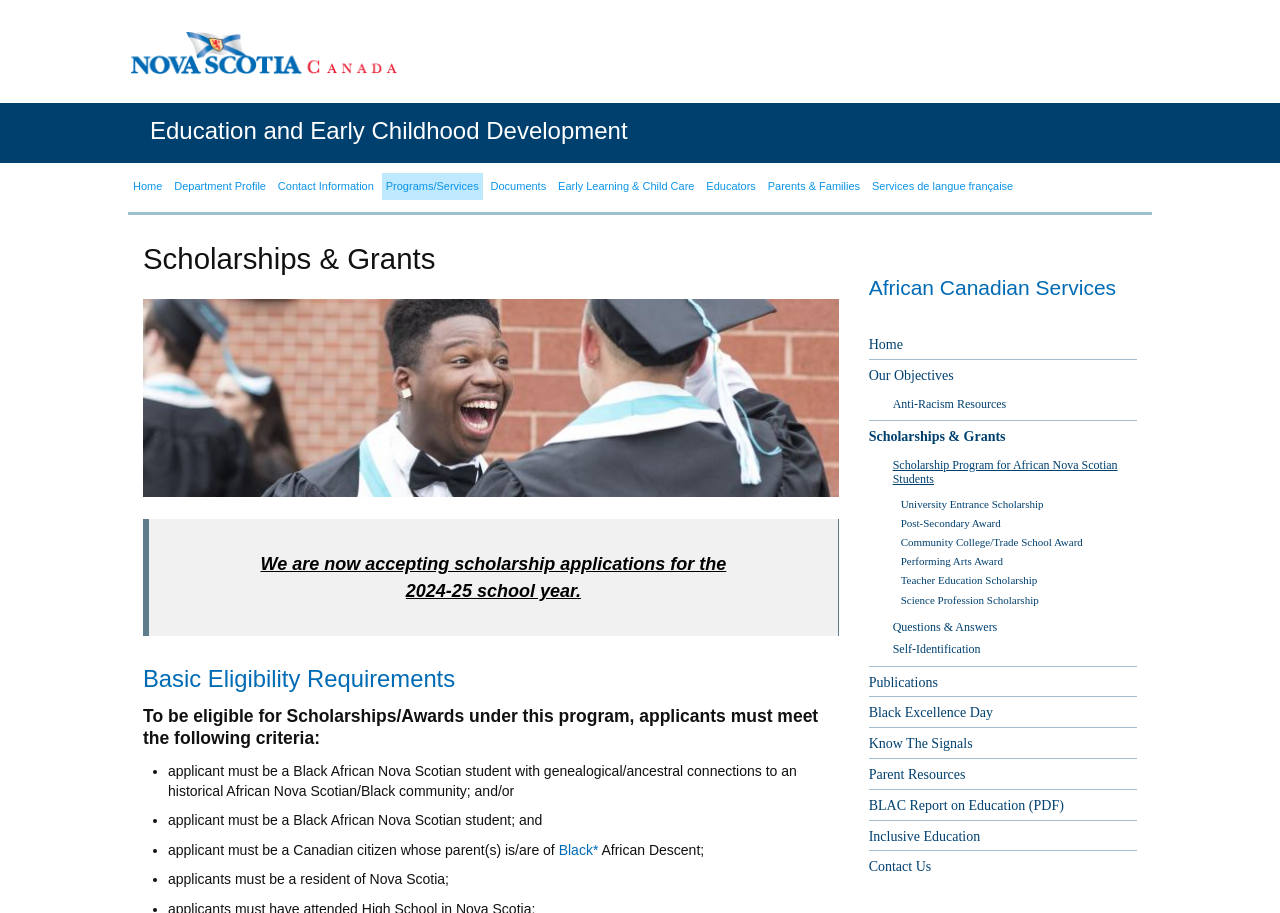Can you specify the bounding box coordinates for the region that should be clicked to fulfill this instruction: "Click the 'Home' link".

[0.104, 0.197, 0.127, 0.212]